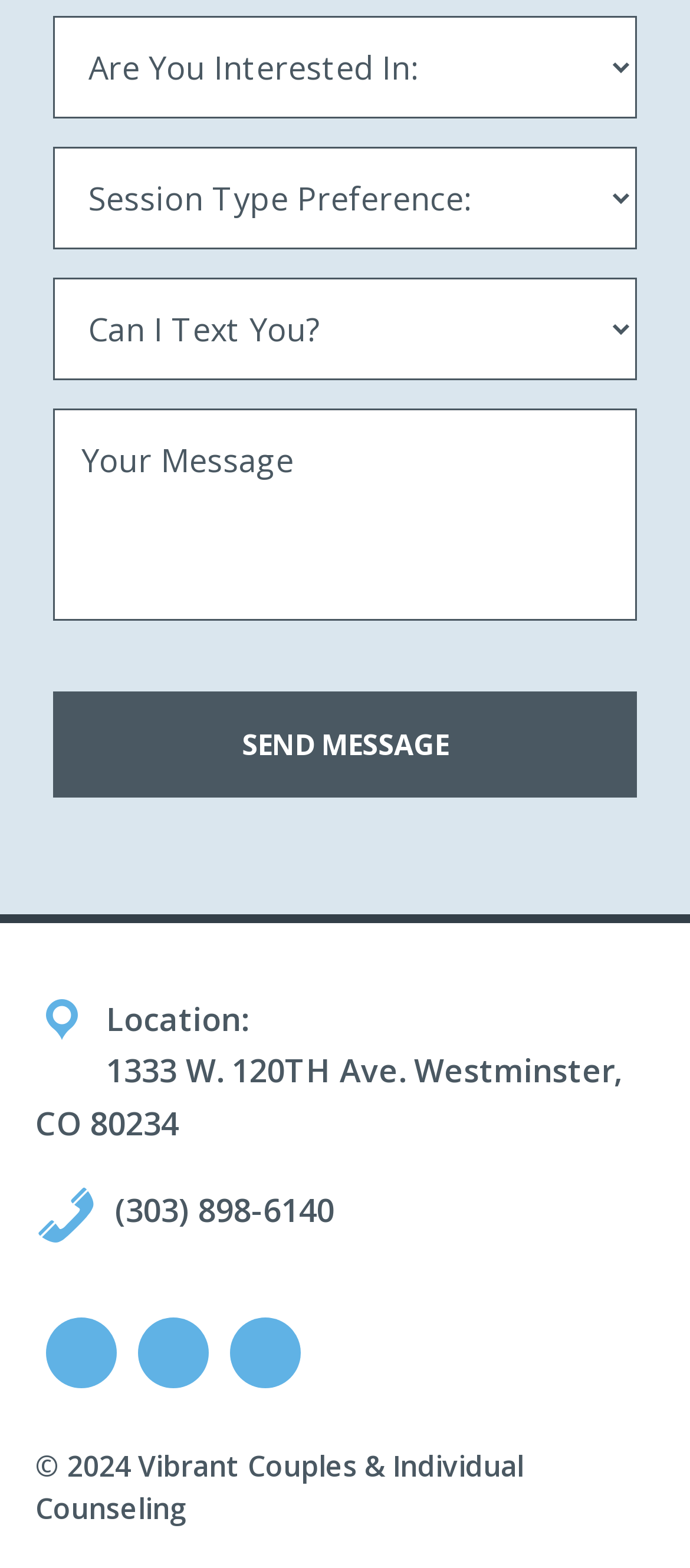Please provide a one-word or phrase answer to the question: 
How many social media links are provided?

3